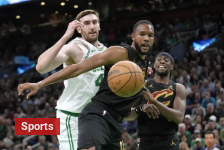Answer the question in a single word or phrase:
What is the color of the opposing team's jersey?

Green